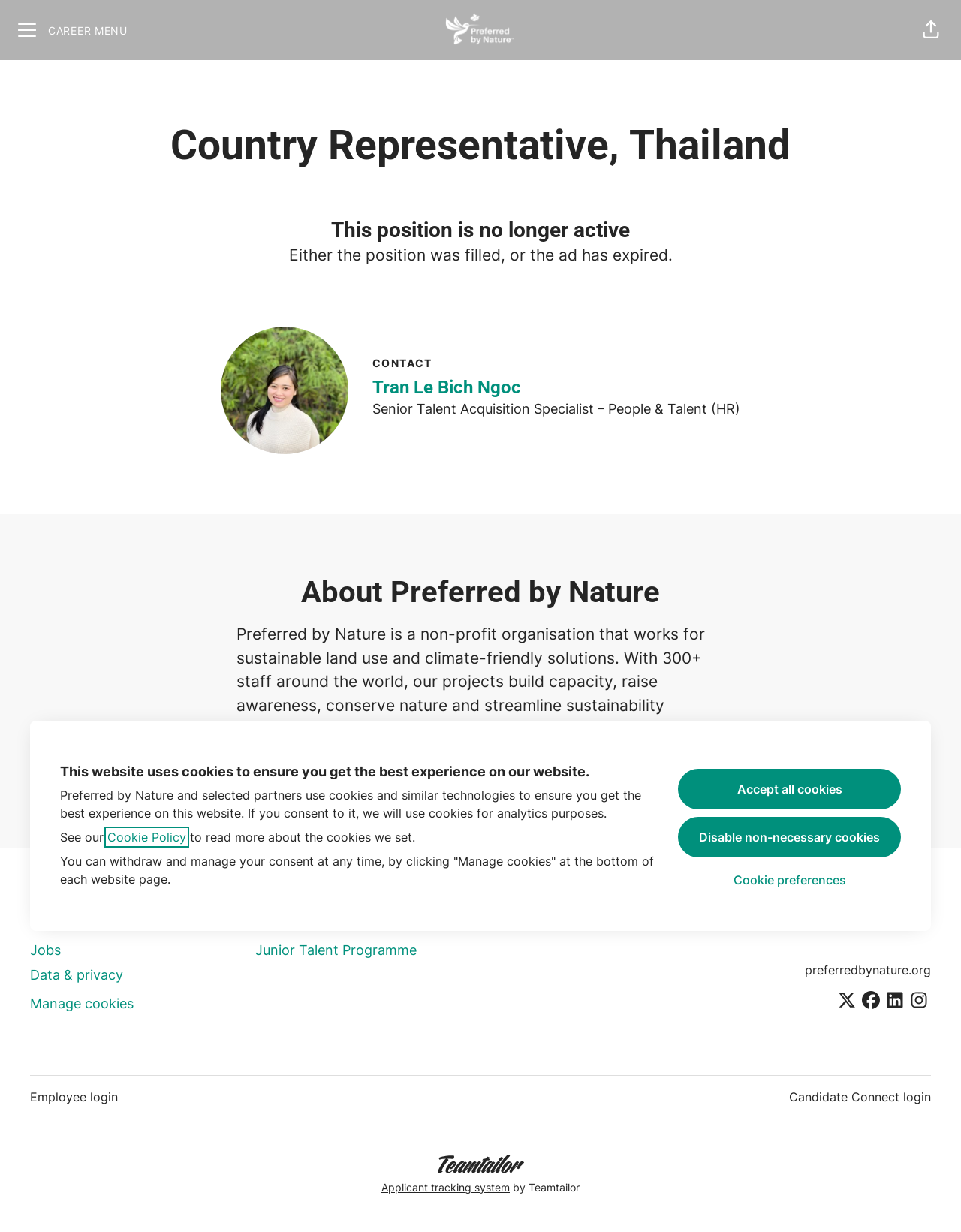By analyzing the image, answer the following question with a detailed response: What is the year Preferred by Nature was founded?

The year Preferred by Nature was founded can be found in the static text element with the text '1994' which is located in the section about Preferred by Nature.